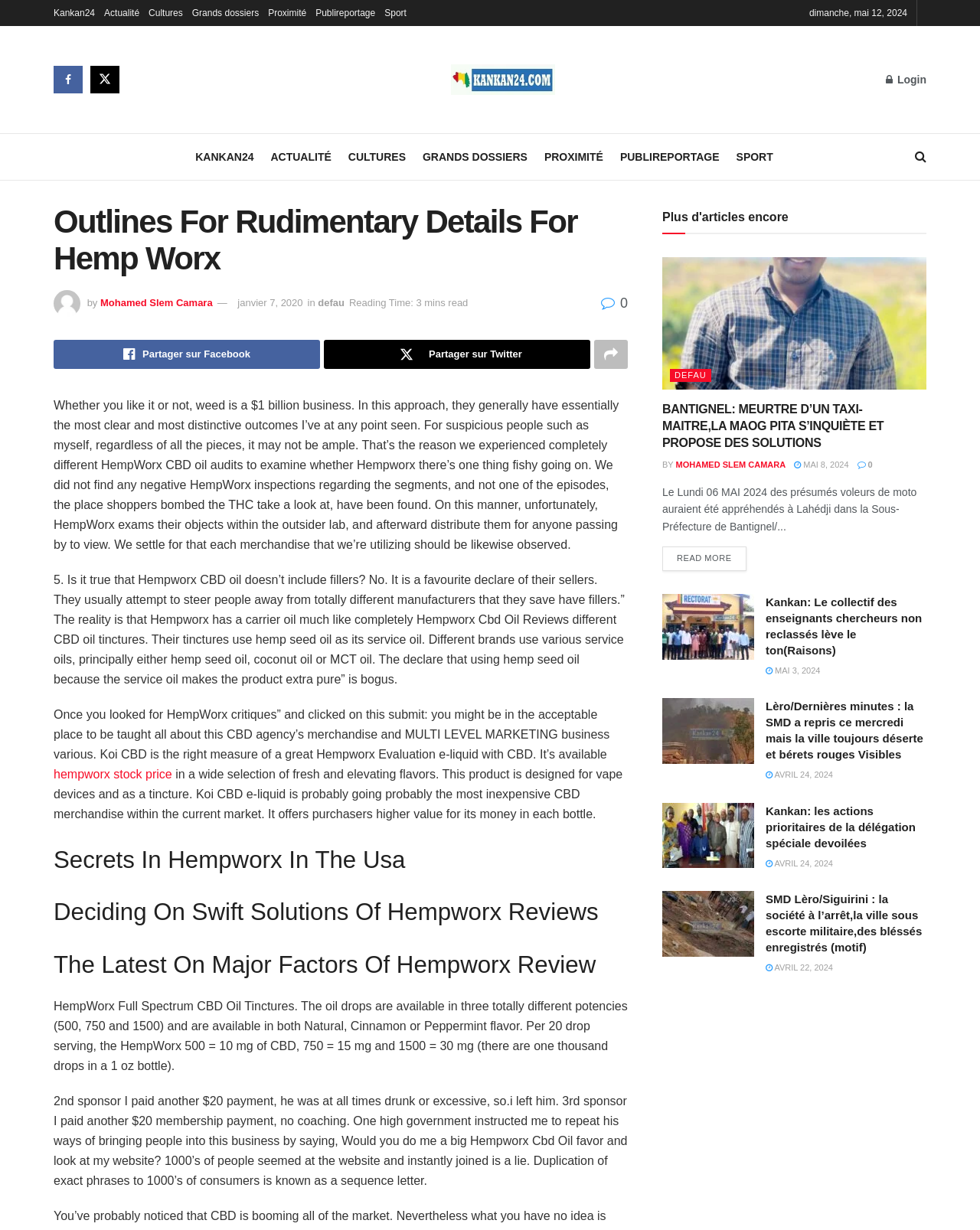How many links are in the top navigation bar? Based on the screenshot, please respond with a single word or phrase.

7